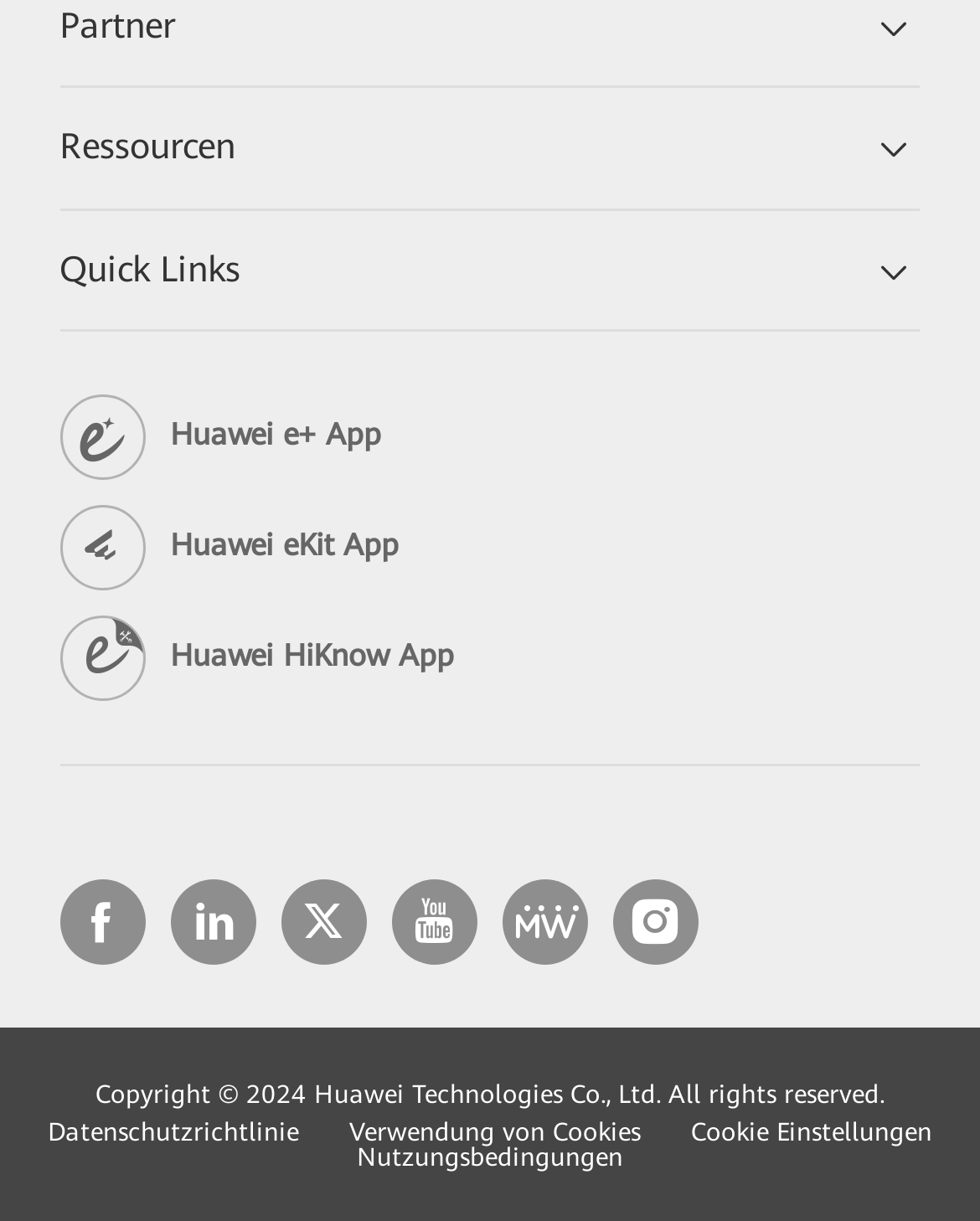How many links are in the Quick Links section?
Answer the question with a single word or phrase derived from the image.

7